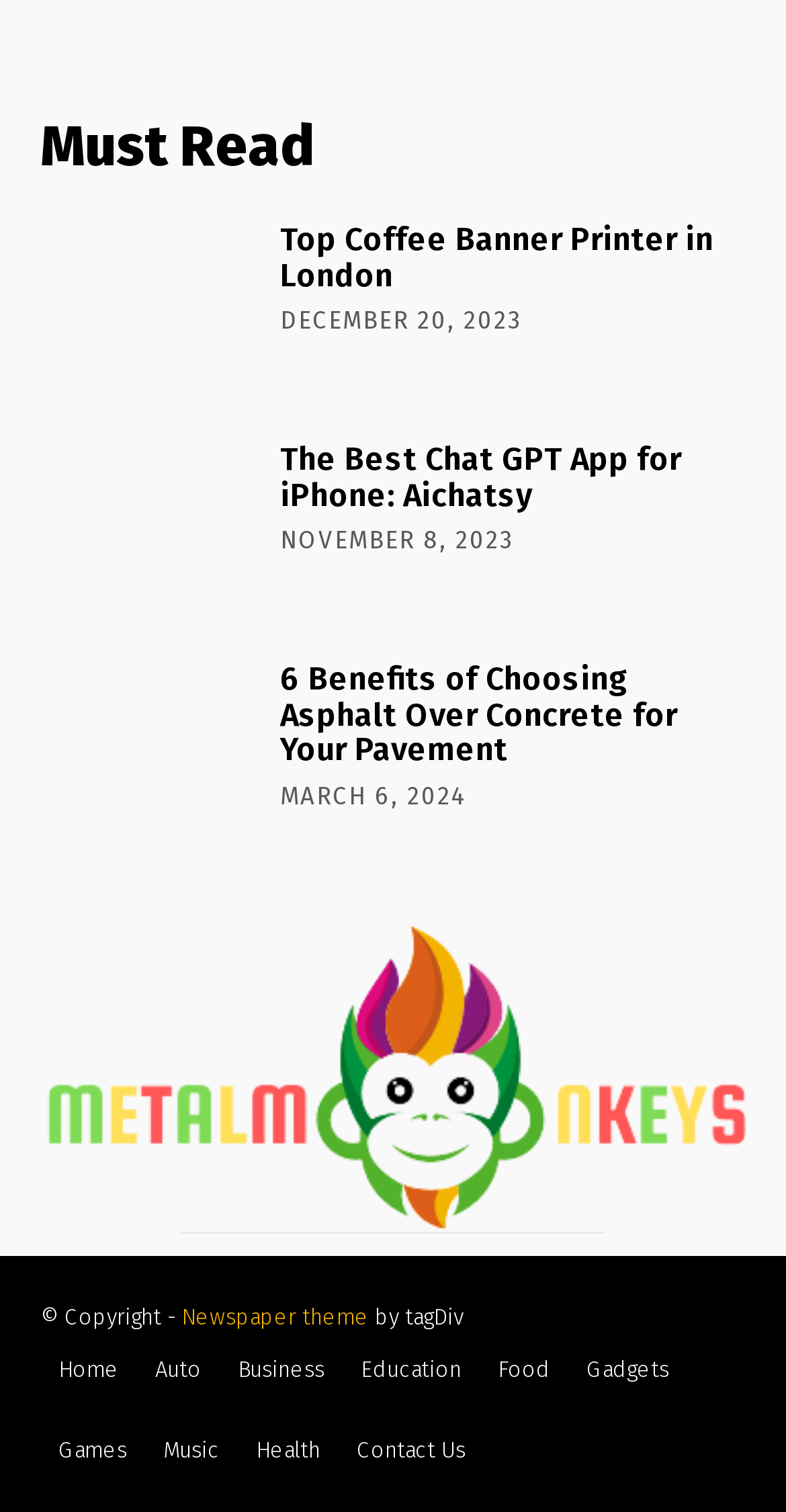What is the copyright information of the webpage?
Offer a detailed and exhaustive answer to the question.

The copyright information of the webpage can be found at the bottom of the webpage, which states 'Copyright - by tagDiv'.